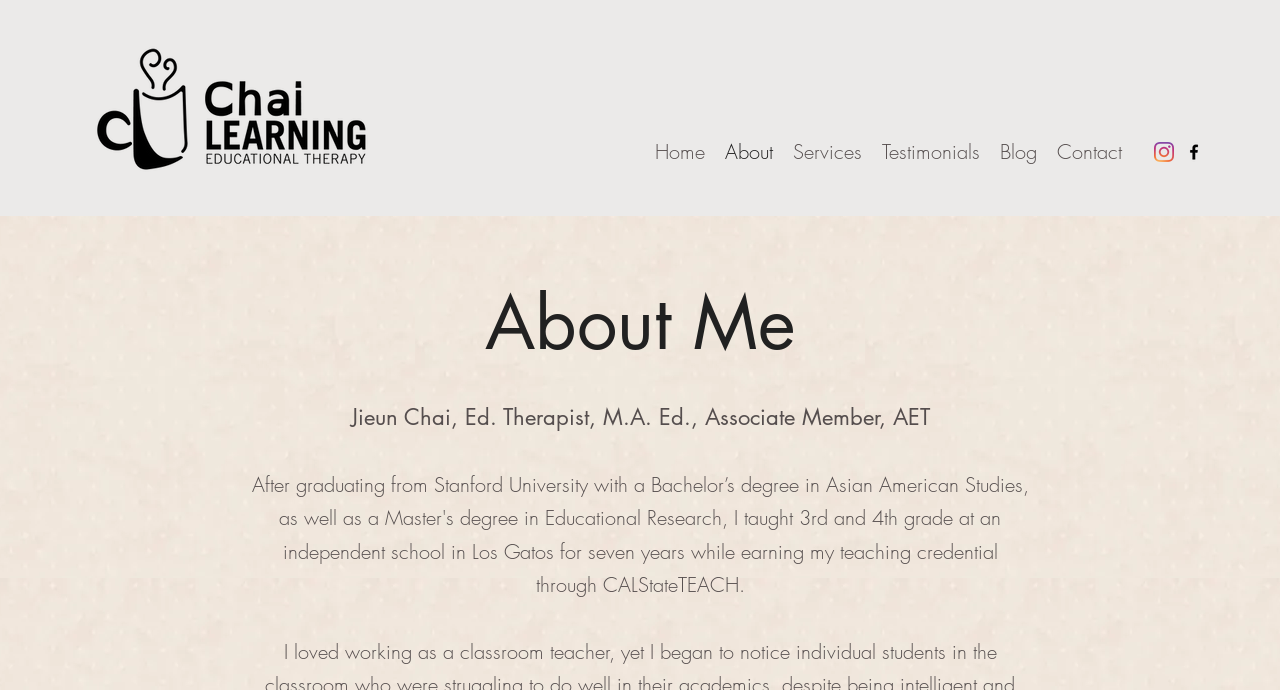Bounding box coordinates are specified in the format (top-left x, top-left y, bottom-right x, bottom-right y). All values are floating point numbers bounded between 0 and 1. Please provide the bounding box coordinate of the region this sentence describes: Home

[0.504, 0.18, 0.559, 0.261]